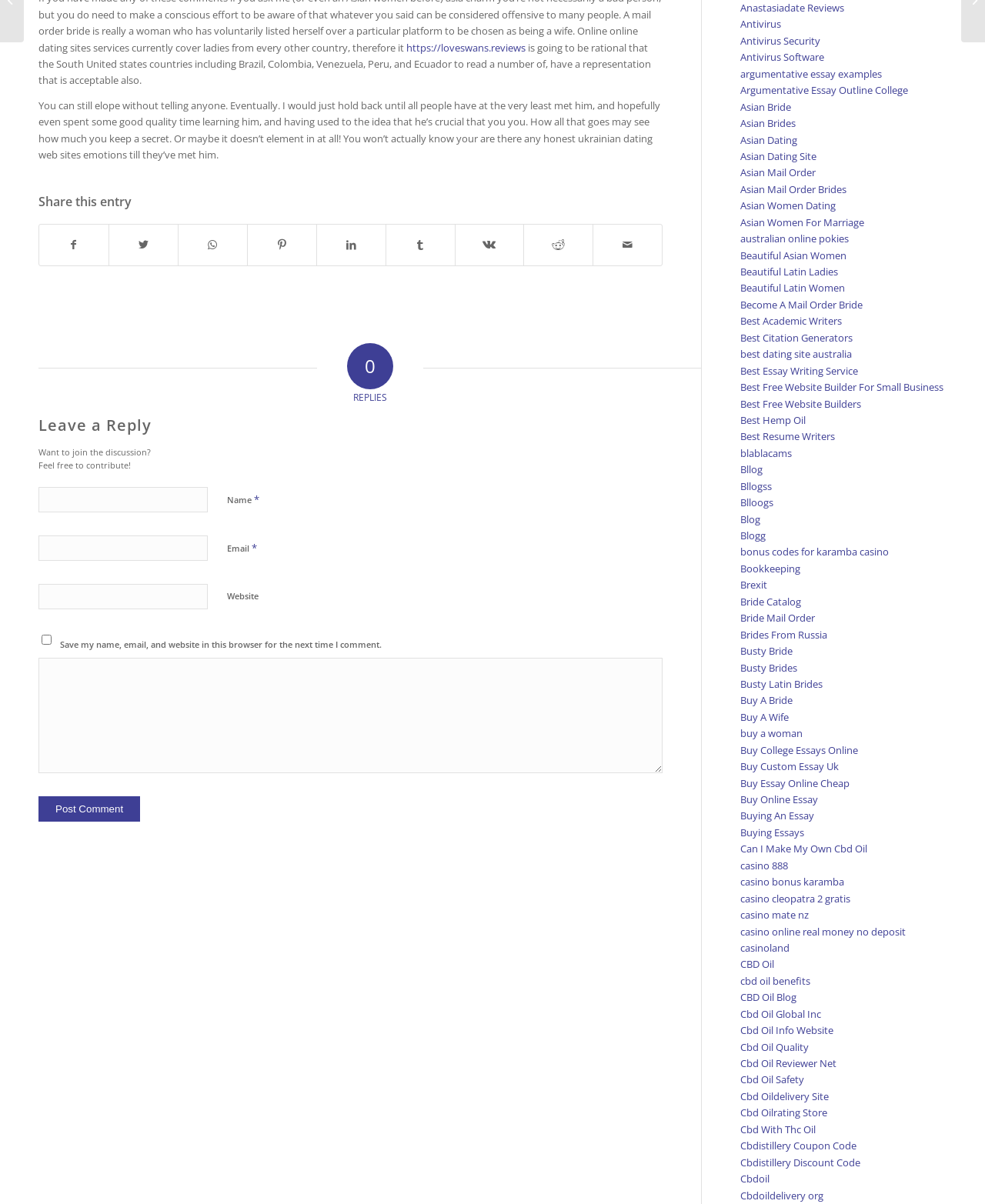Find the bounding box coordinates for the HTML element described as: "Asian Brides". The coordinates should consist of four float values between 0 and 1, i.e., [left, top, right, bottom].

[0.752, 0.097, 0.808, 0.108]